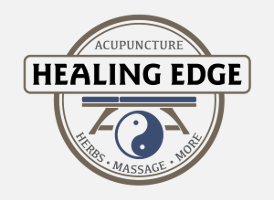Please provide a comprehensive response to the question below by analyzing the image: 
What services are offered at the center?

The logo includes the words 'ACUPUNCTURE', 'HERBS', 'MASSAGE', and 'MORE', indicating the variety of healing modalities offered at the center, which may enhance physical and mental well-being.